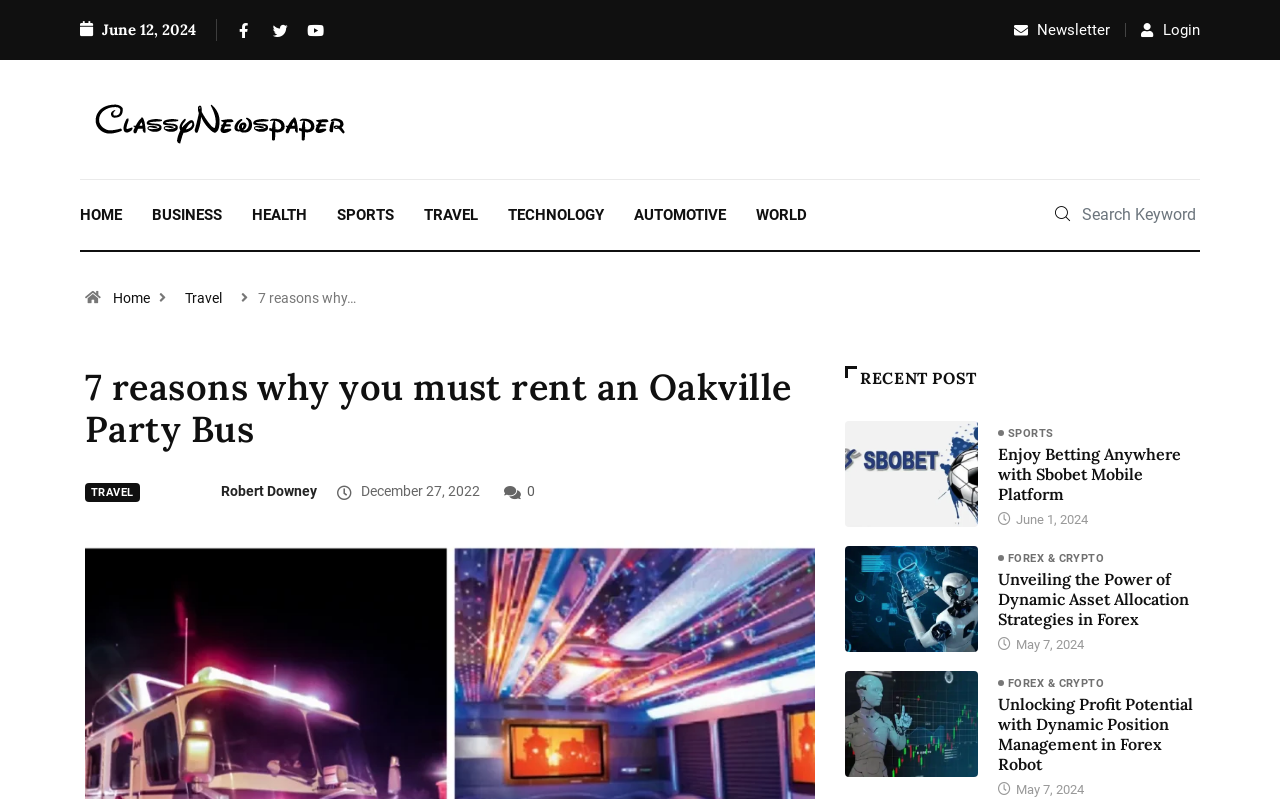Using the information shown in the image, answer the question with as much detail as possible: What is the name of the newspaper?

I found the name of the newspaper by looking at the top-left corner of the webpage, where it says 'ClassyNewspaper' in a link element.